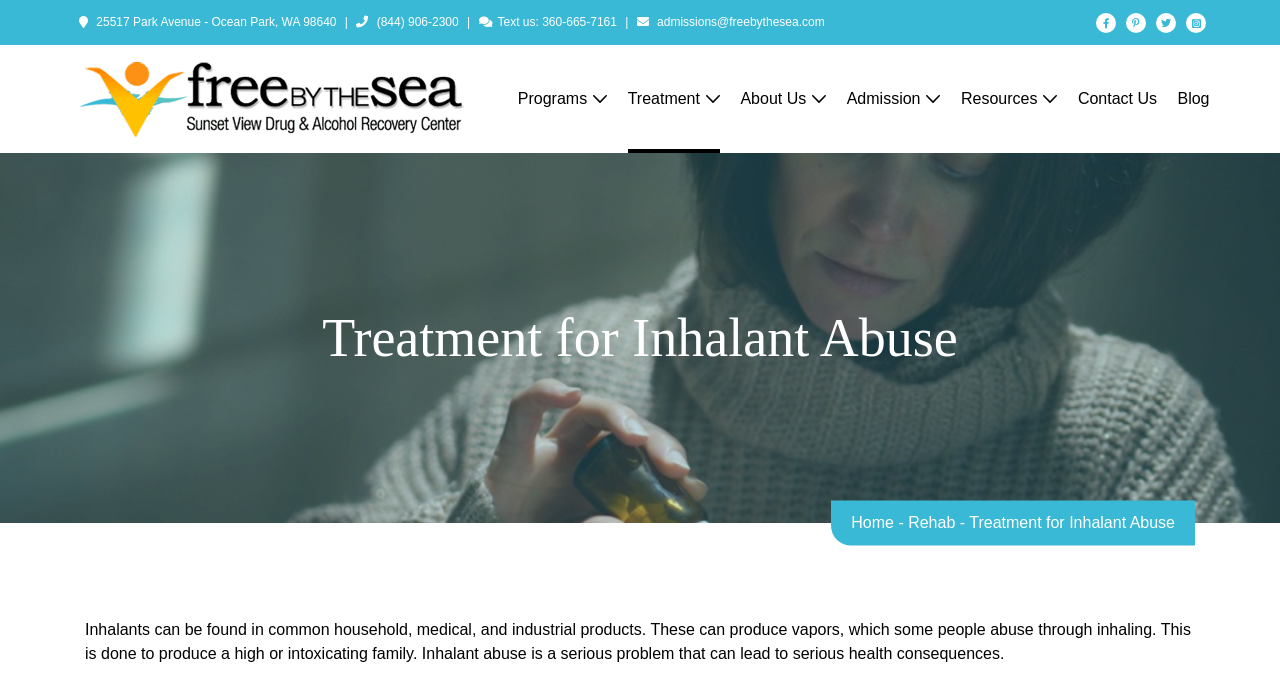What are the navigation options on the webpage?
Provide a concise answer using a single word or phrase based on the image.

Programs, Treatment, About Us, etc.